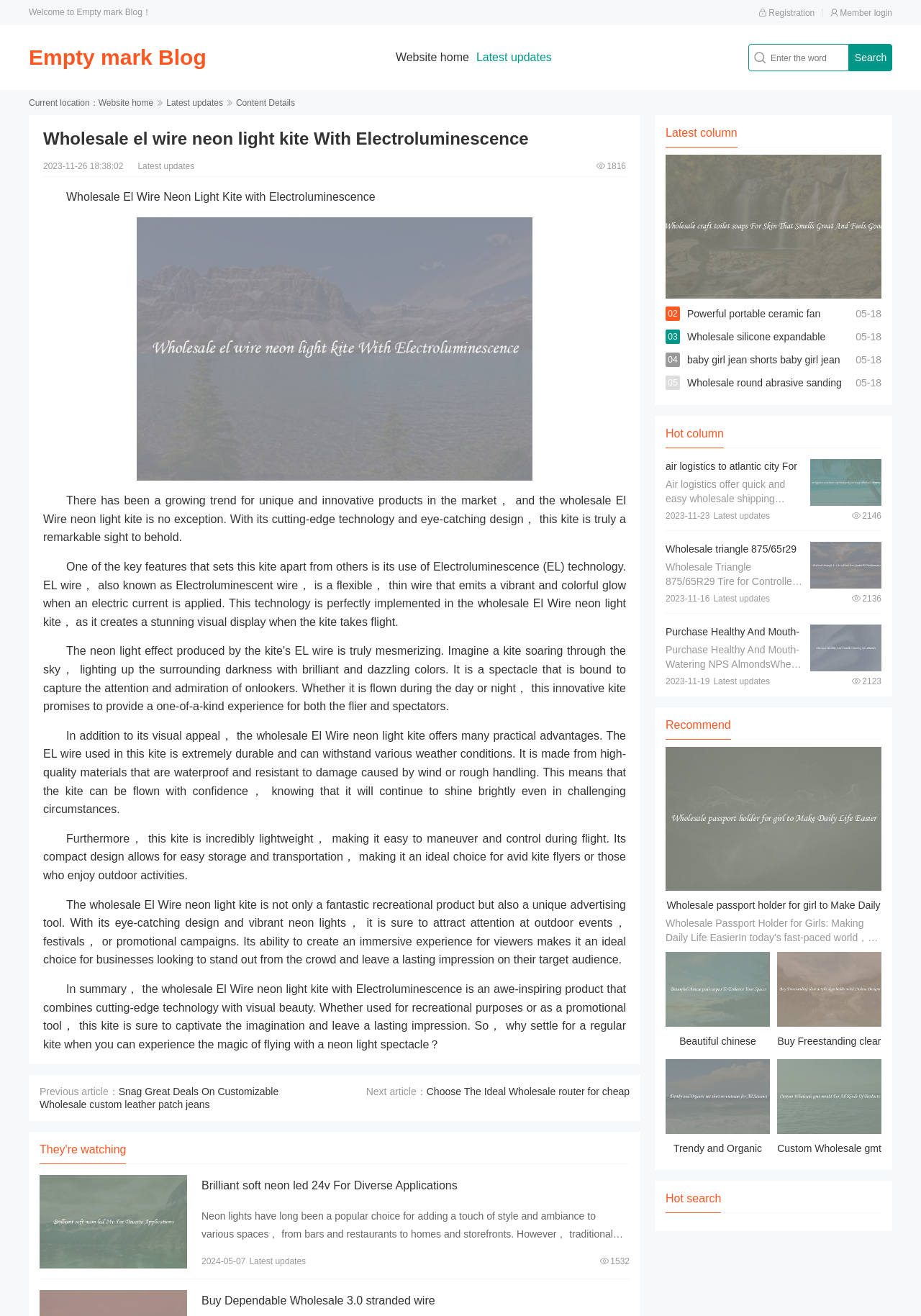What is the technology used in the kite?
Answer the question using a single word or phrase, according to the image.

Electroluminescence